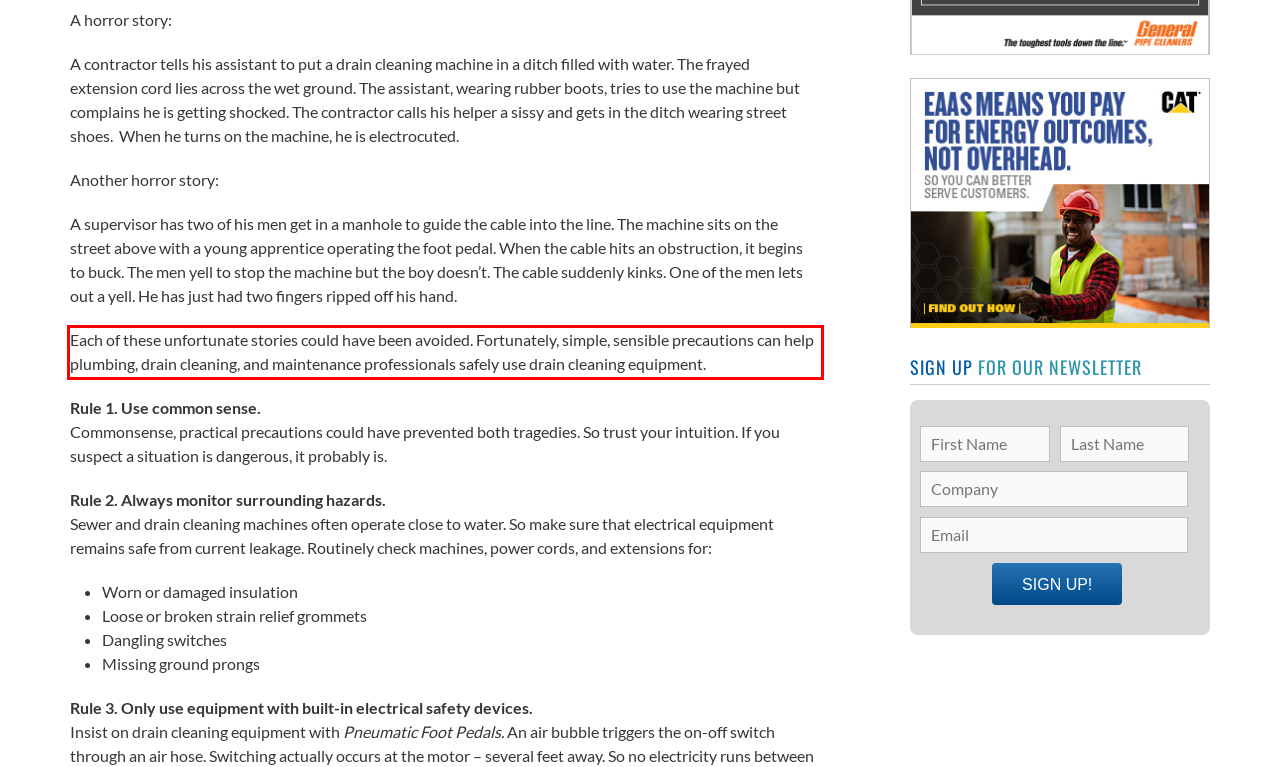Identify and extract the text within the red rectangle in the screenshot of the webpage.

Each of these unfortunate stories could have been avoided. Fortunately, simple, sensible precautions can help plumbing, drain cleaning, and maintenance professionals safely use drain cleaning equipment.